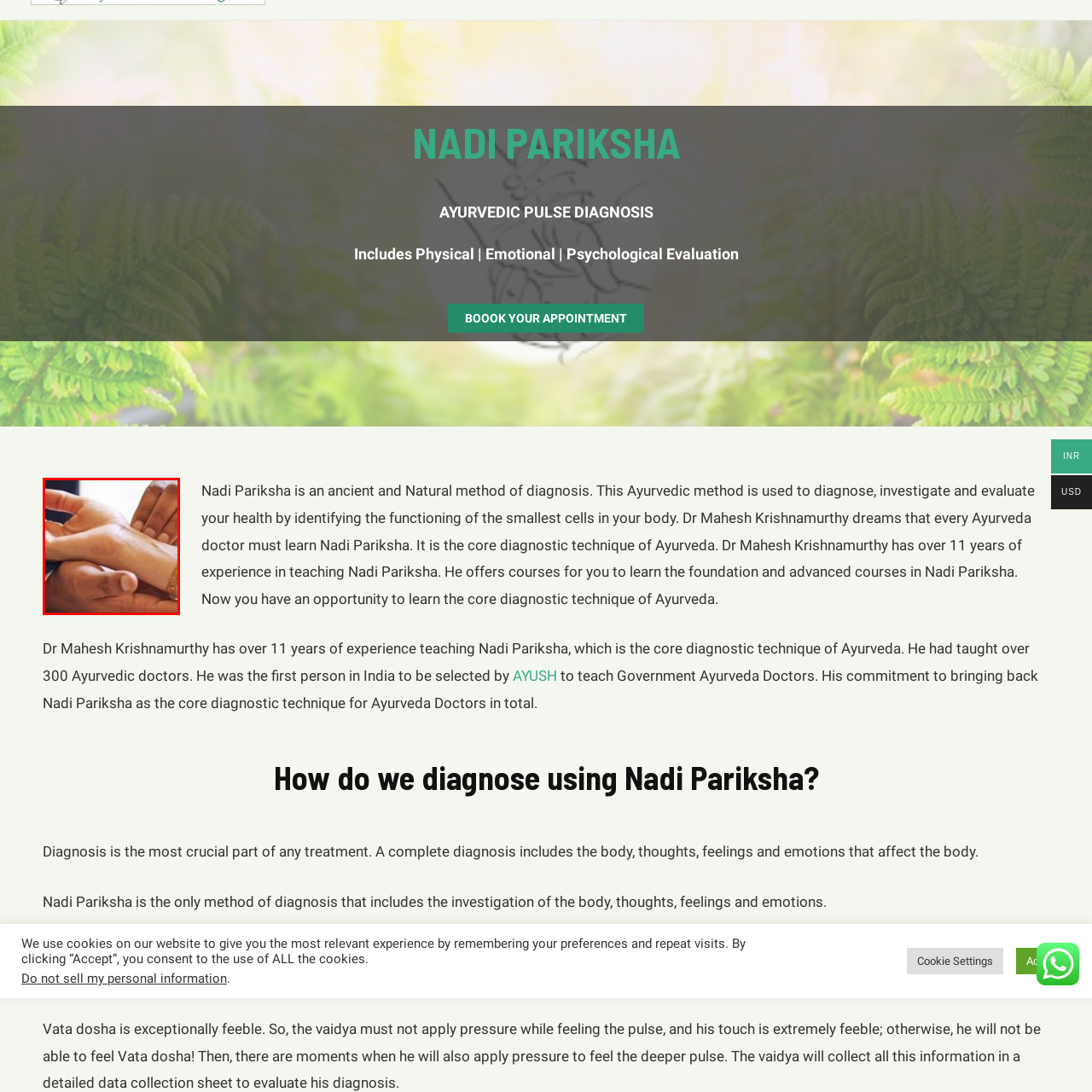Offer a detailed caption for the image that is surrounded by the red border.

The image depicts a close-up of two hands engaged in the ancient Ayurvedic diagnostic practice known as Nadi Pariksha, or pulse diagnosis. In the foreground, a practitioner gently places their fingers behind the wrist of another person, attentively examining the pulse. This method is essential in Ayurveda, designed to assess not just physical health but also emotional and psychological states. Nadi Pariksha aims to evaluate the functioning of the body’s smallest cells, providing a holistic perspective on an individual's overall wellness.